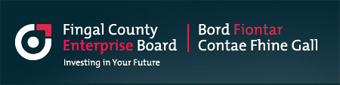Please answer the following question using a single word or phrase: 
What language is used below the English text?

Irish